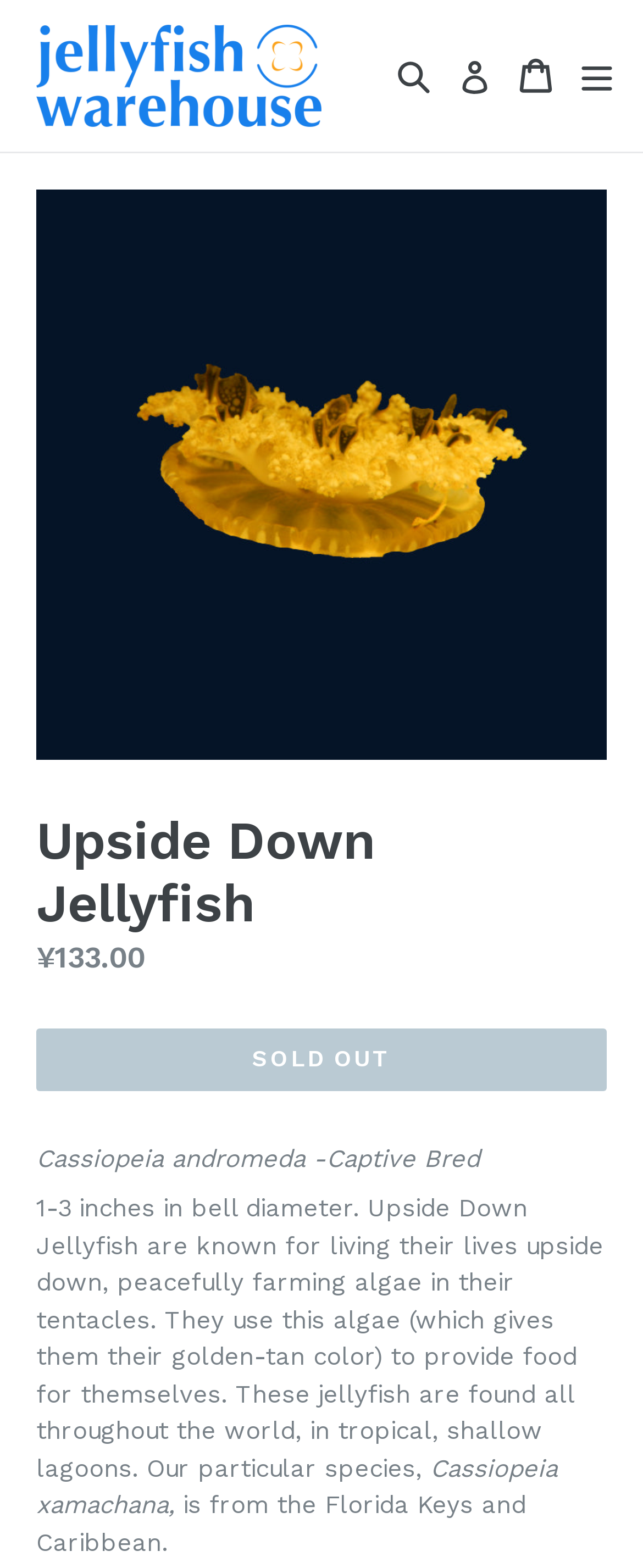Provide a brief response using a word or short phrase to this question:
Where are the Cassiopeia xamachana jellyfish from?

Florida Keys and Caribbean